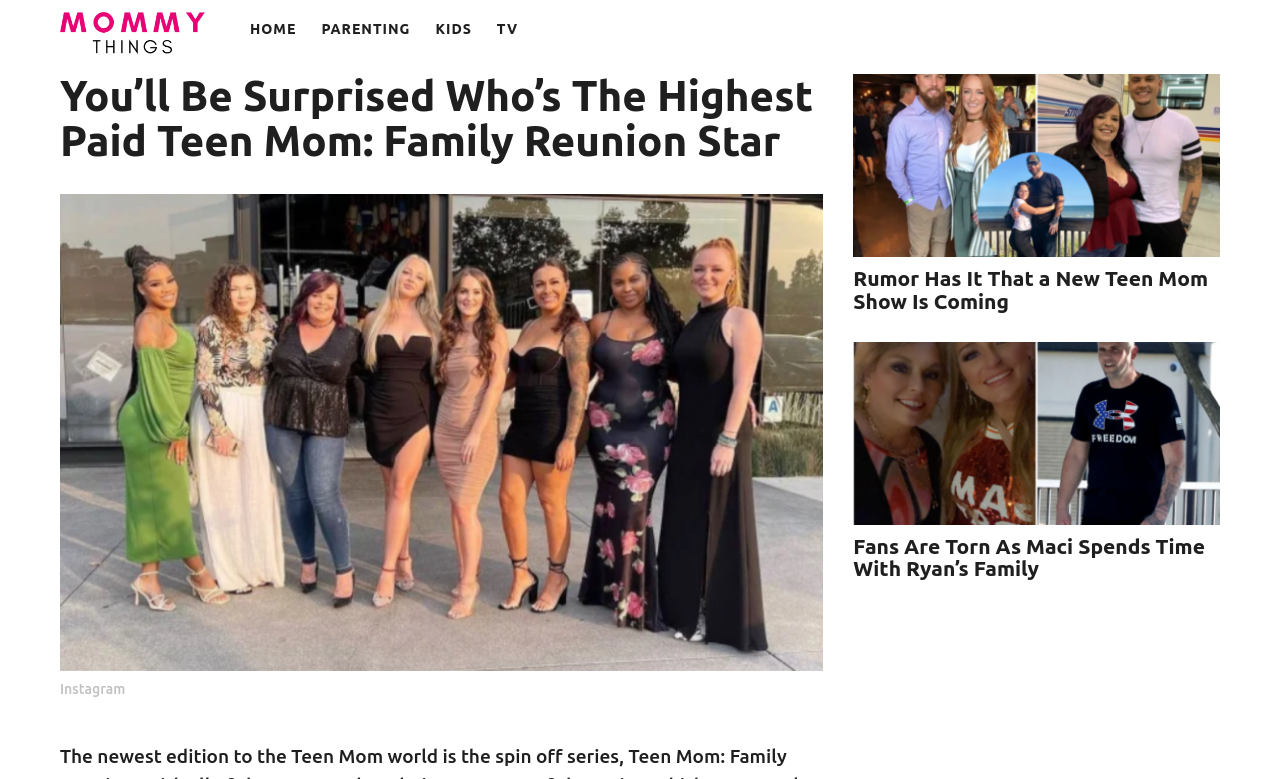Find the bounding box coordinates of the element's region that should be clicked in order to follow the given instruction: "Check the post from 2 years ago". The coordinates should consist of four float numbers between 0 and 1, i.e., [left, top, right, bottom].

[0.047, 0.098, 0.056, 0.419]